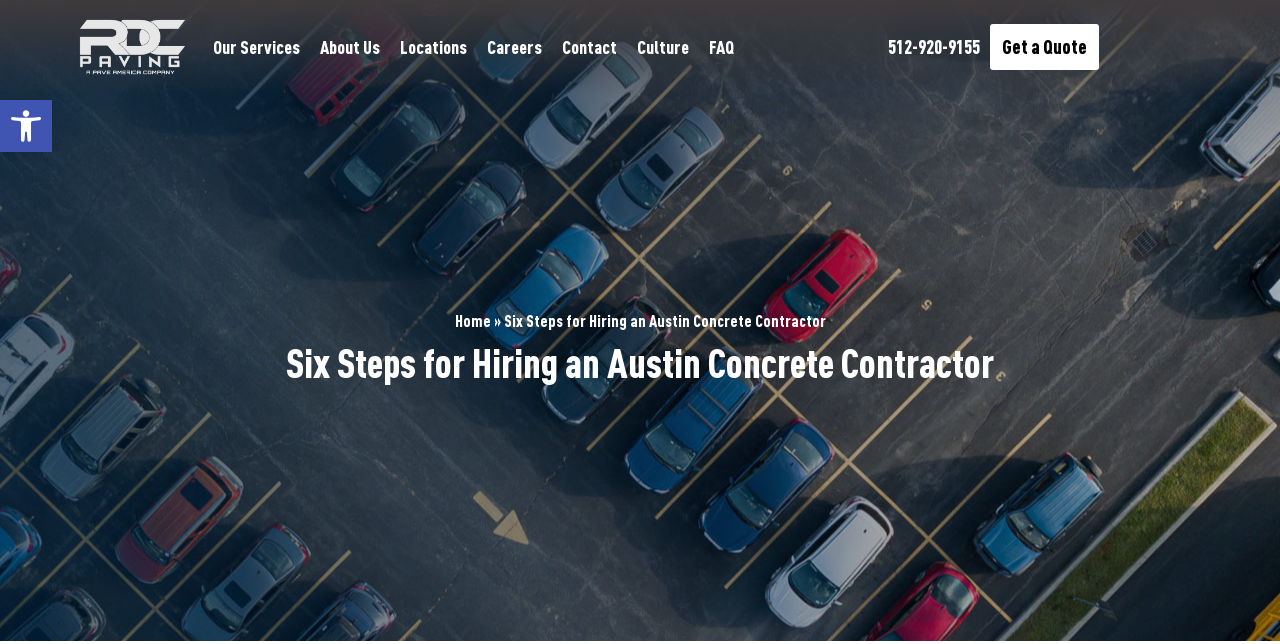Write a detailed summary of the webpage.

The webpage is about RDC Paving, an Austin concrete contractor in Central Texas. At the top left corner, there is a button to open the toolbar accessibility tools, accompanied by a small image. Next to it, the RDC Paving logo is displayed as a link and an image. 

Below the logo, there is a navigation menu with links to various pages, including "Our Services", "About Us", "Locations", "Careers", "Contact", "Culture", and "FAQ". These links are arranged horizontally, taking up the top section of the page.

On the right side of the navigation menu, there is a link to the phone number "512-920-9155" and a button to "Get a Quote". 

Further down the page, there is a section with a heading "Six Steps for Hiring an Austin Concrete Contractor". This section appears to be the main content of the page, providing guidance on hiring a concrete contractor.